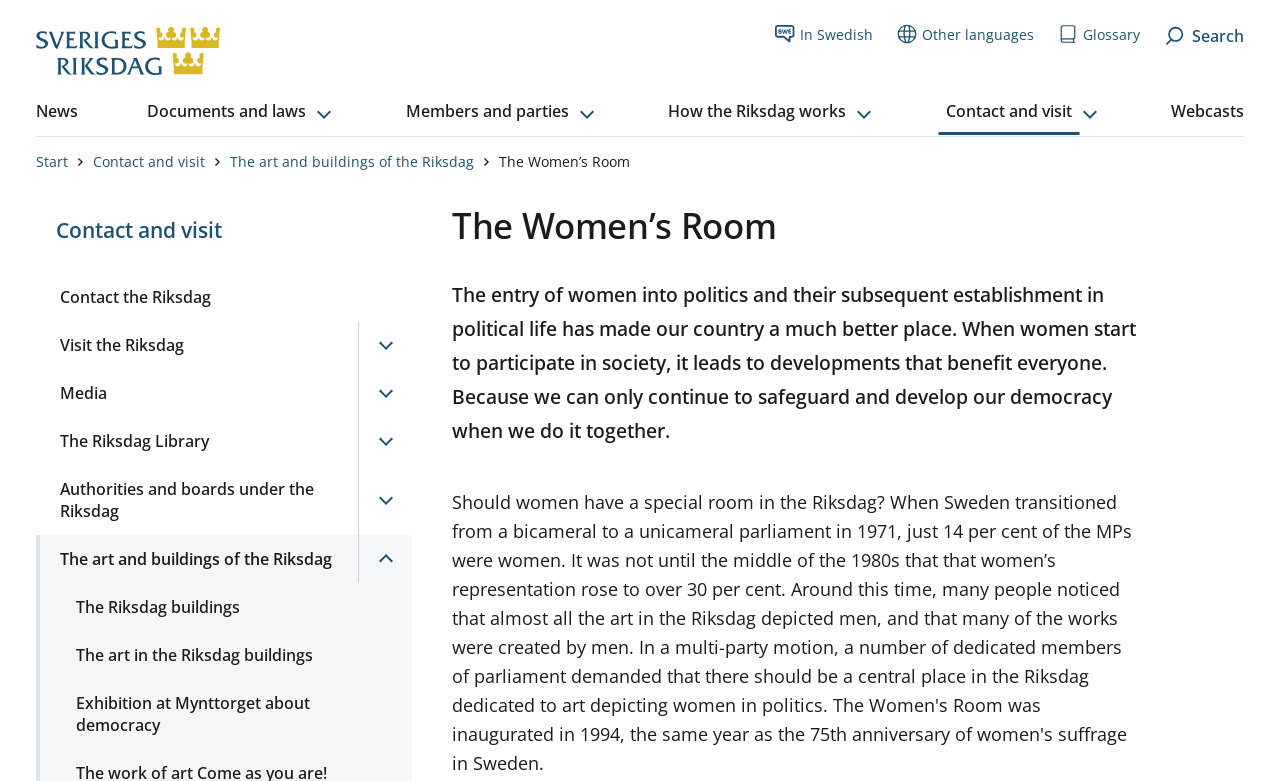Answer the question using only a single word or phrase: 
What is the topic of the paragraph on the webpage?

Women in politics